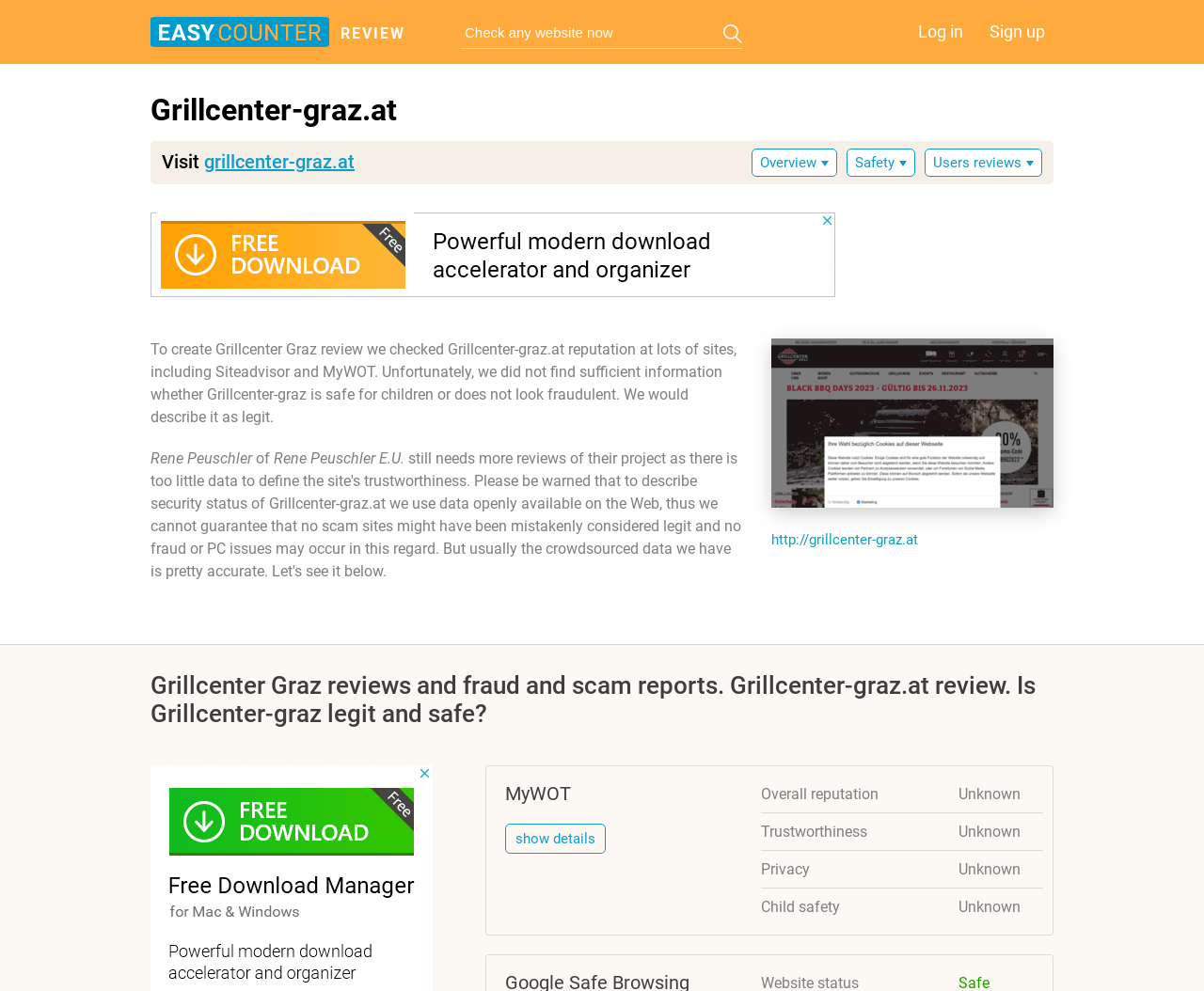Please identify the coordinates of the bounding box for the clickable region that will accomplish this instruction: "Enter website URL".

[0.382, 0.017, 0.621, 0.048]